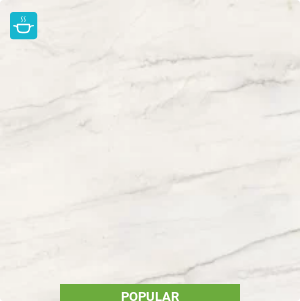What is the purpose of the green banner?
Please give a well-detailed answer to the question.

The caption states that the green banner at the bottom of the image is labeled 'POPULAR', suggesting that its purpose is to indicate the worktop's status as a favored selection among customers.